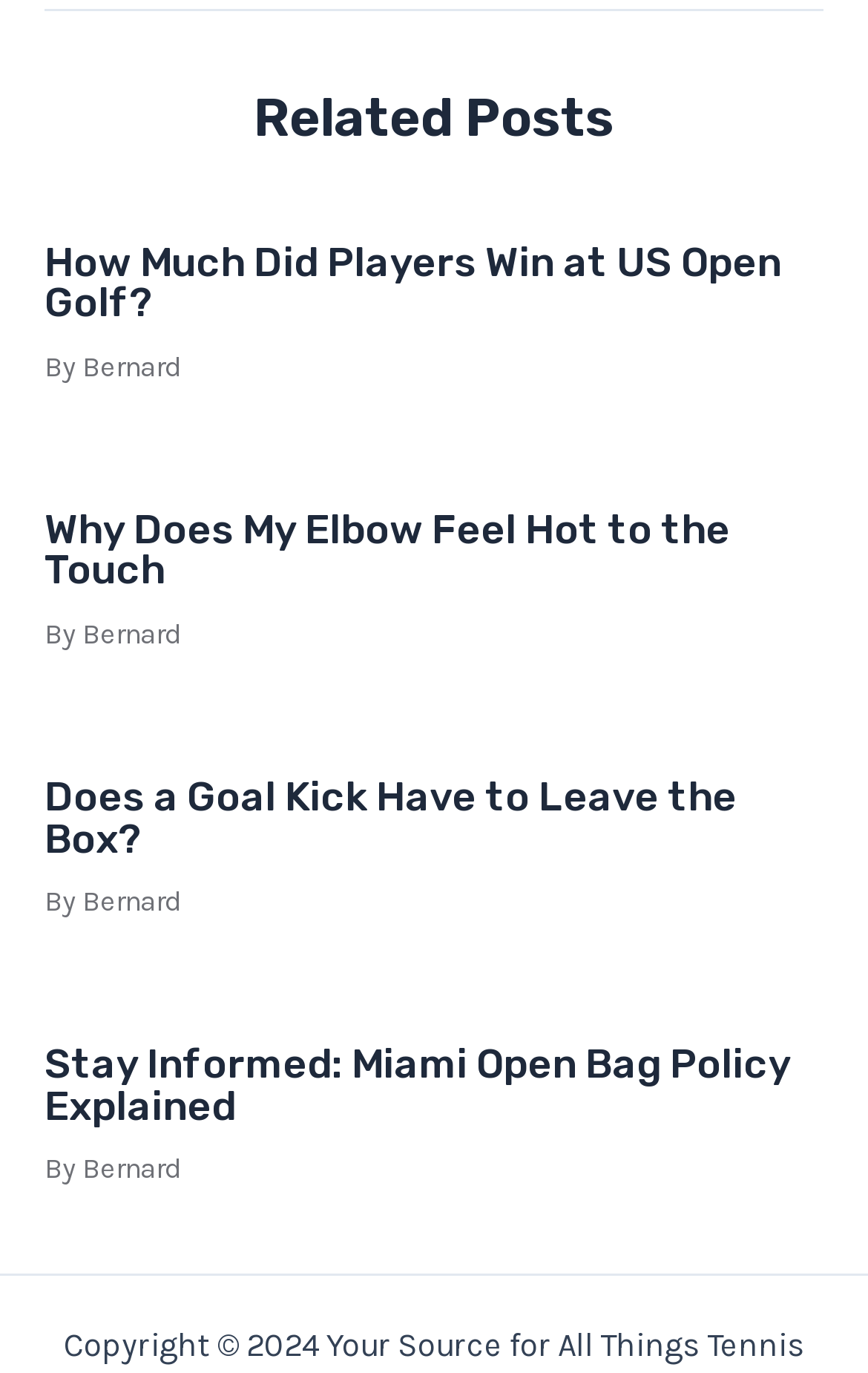What is the copyright information at the bottom of the webpage?
Using the visual information, reply with a single word or short phrase.

Copyright 2024 Your Source for All Things Tennis